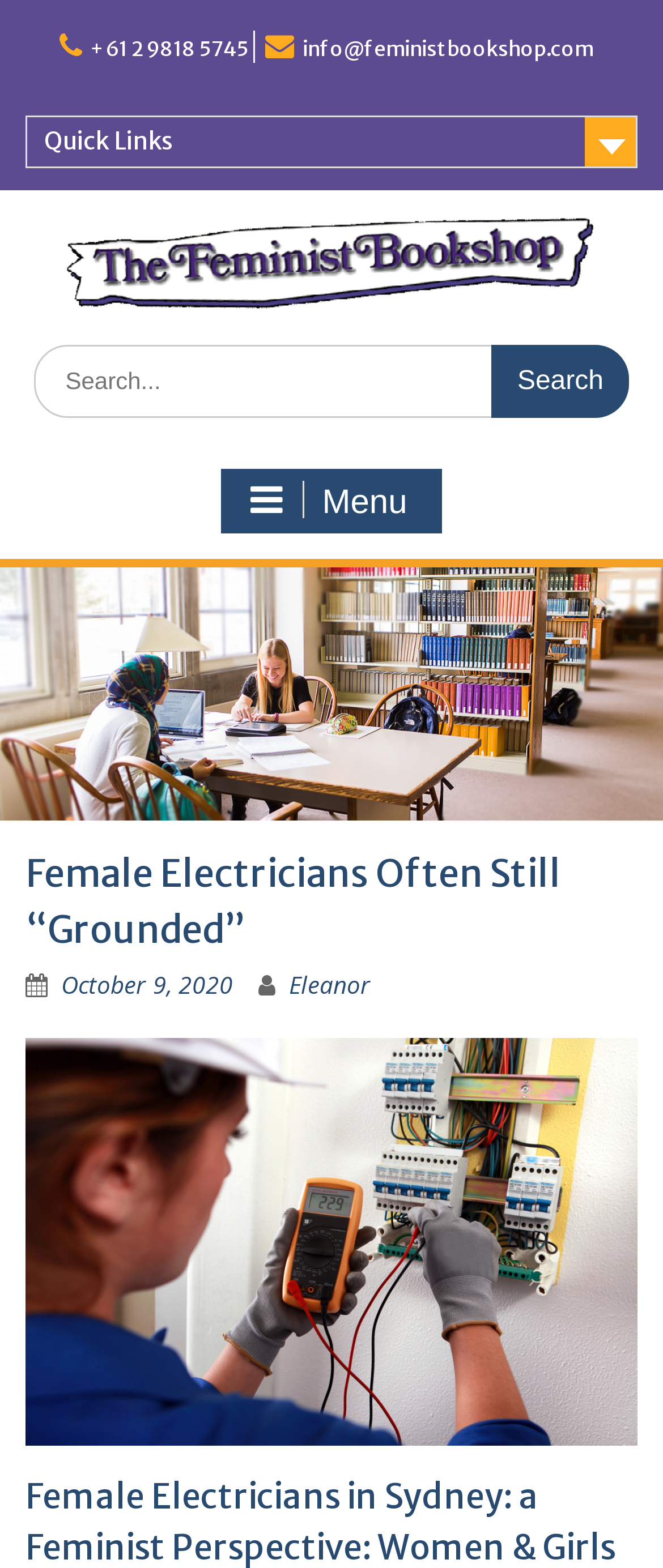What is the purpose of the search box?
Examine the image and provide an in-depth answer to the question.

I found the purpose of the search box by looking at the label of the search box, which says 'Search for:', and also the button next to it, which says 'Search', suggesting that it is used to search the website.